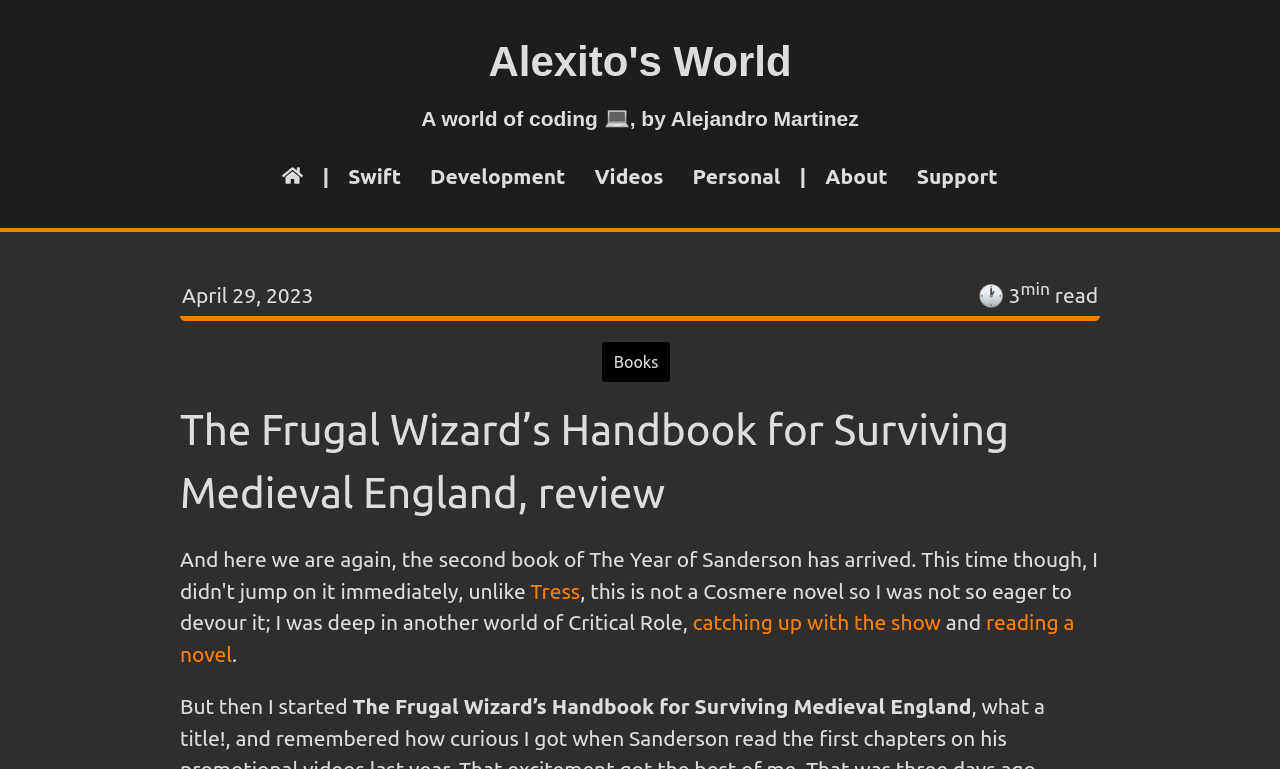Please answer the following question as detailed as possible based on the image: 
What is the category of the link 'Tress'?

The link 'Tress' is located near the middle of the webpage, and it is categorized under 'Books' which can be found in the link element 'Books' located above it.